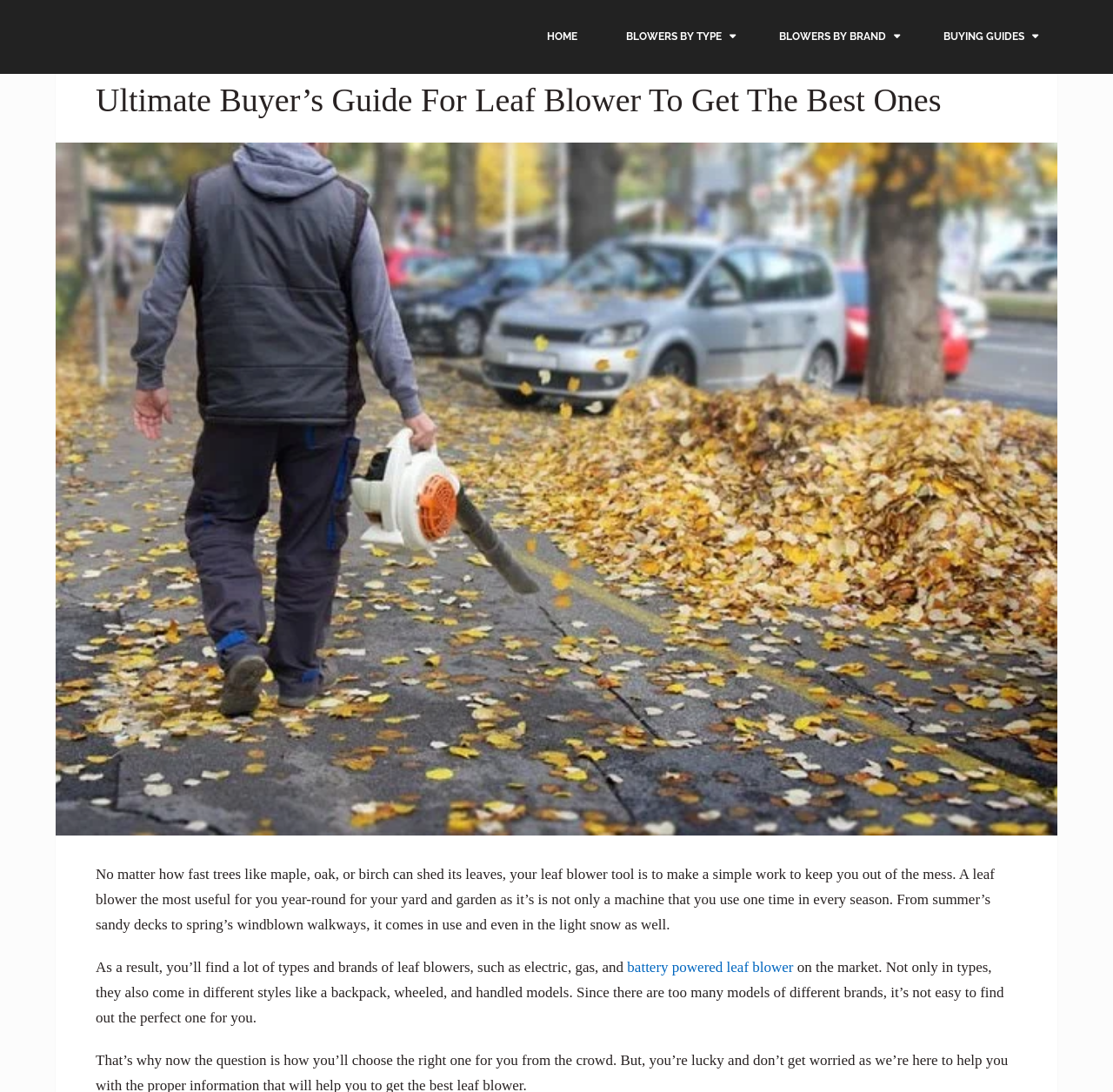Please identify the primary heading on the webpage and return its text.

Ultimate Buyer’s Guide For Leaf Blower To Get The Best Ones